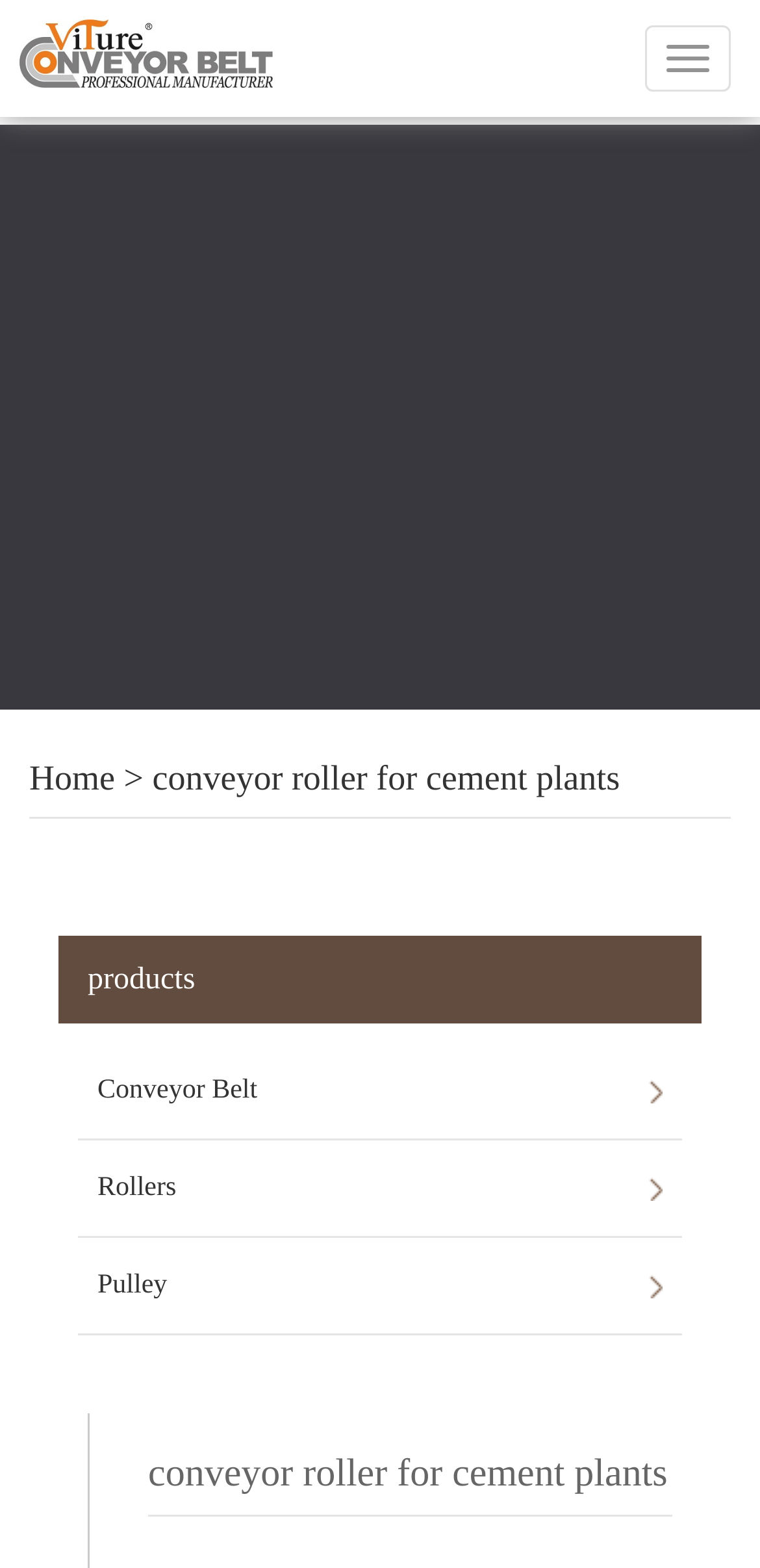Locate the bounding box of the UI element described in the following text: "SITE NAME".

[0.849, 0.016, 0.962, 0.058]